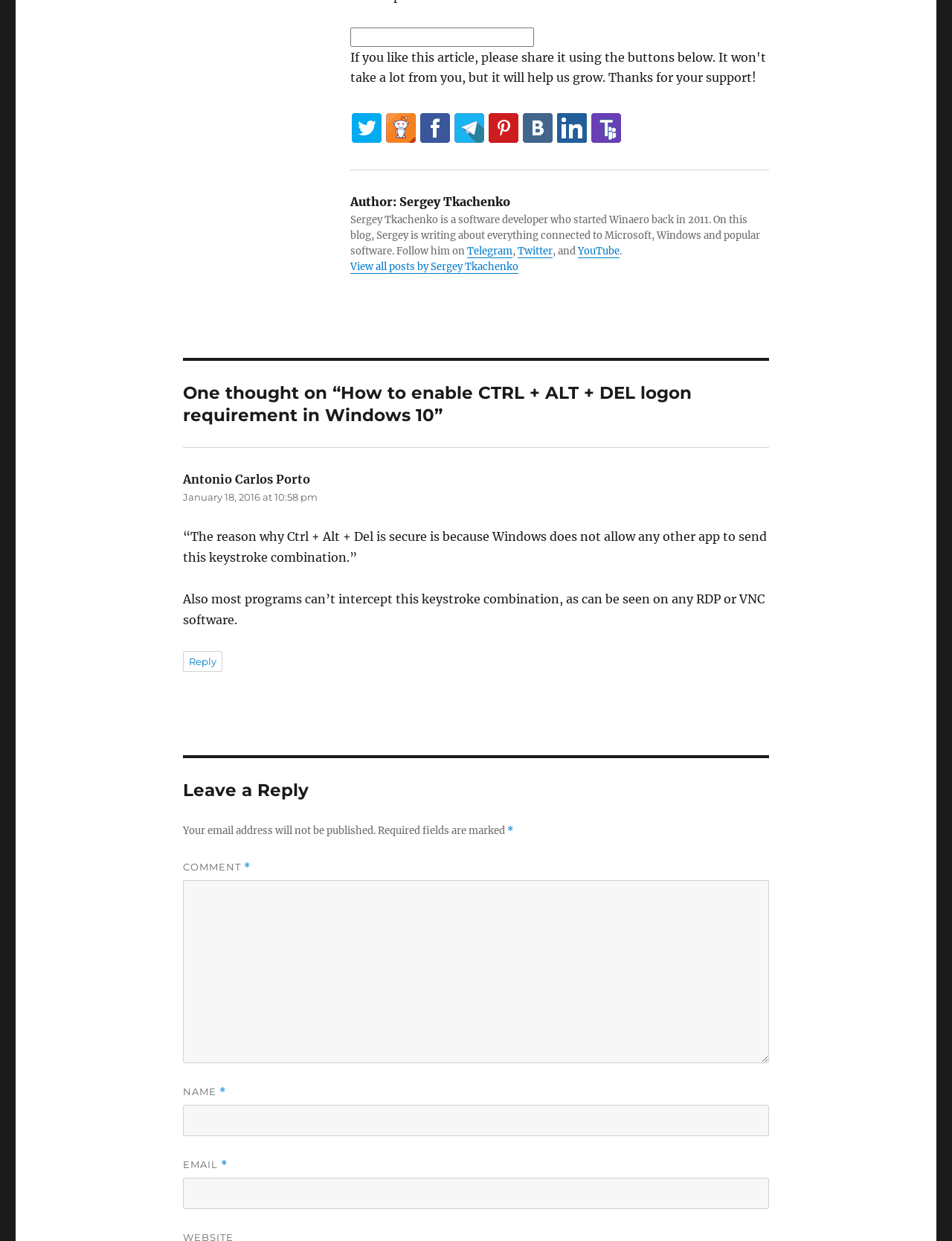How many social media platforms can the author be followed on?
Can you offer a detailed and complete answer to this question?

The author can be followed on three social media platforms: Telegram, Twitter, and YouTube, as mentioned in the links 'Telegram', 'Twitter', and 'YouTube'.